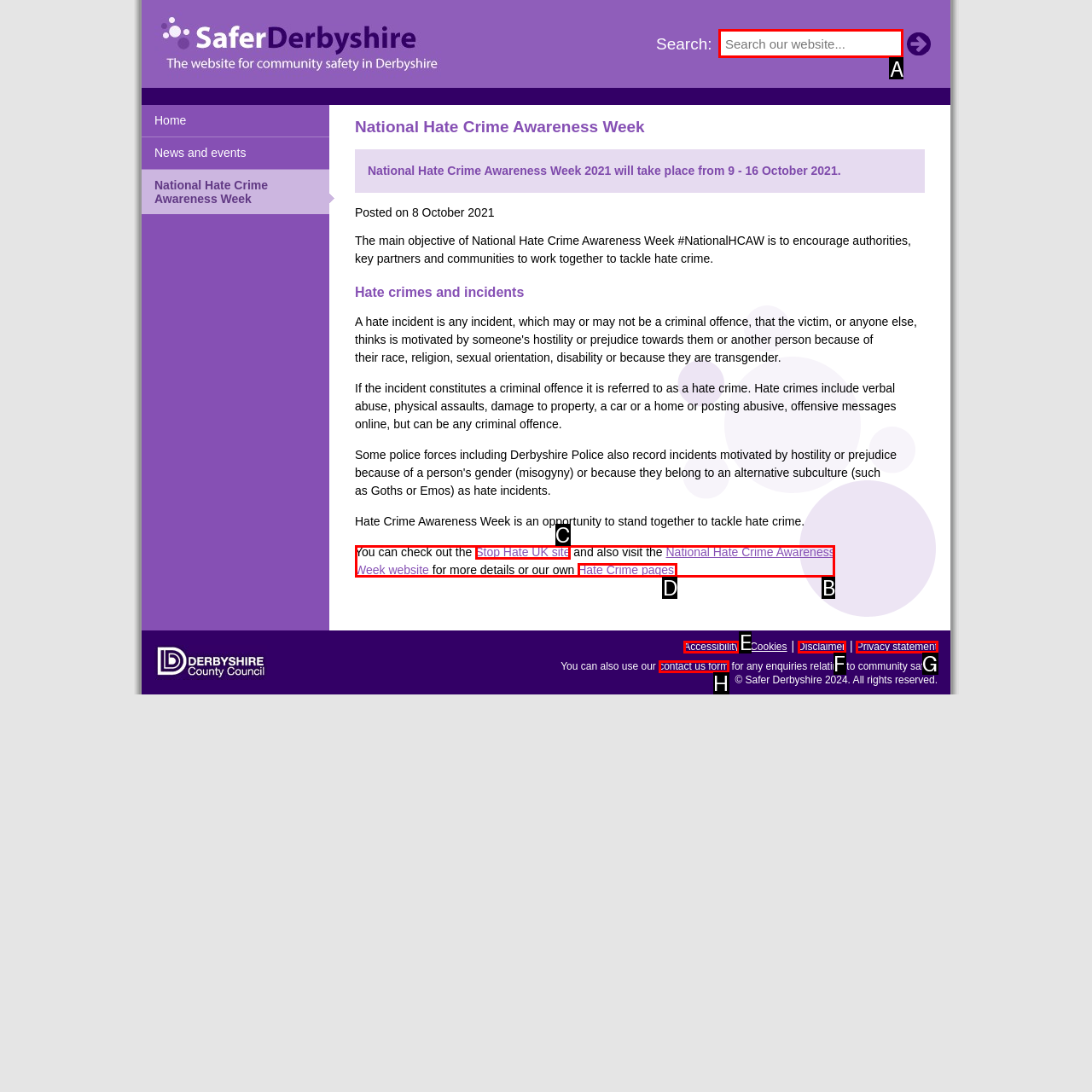Identify the correct option to click in order to accomplish the task: Search the website Provide your answer with the letter of the selected choice.

A